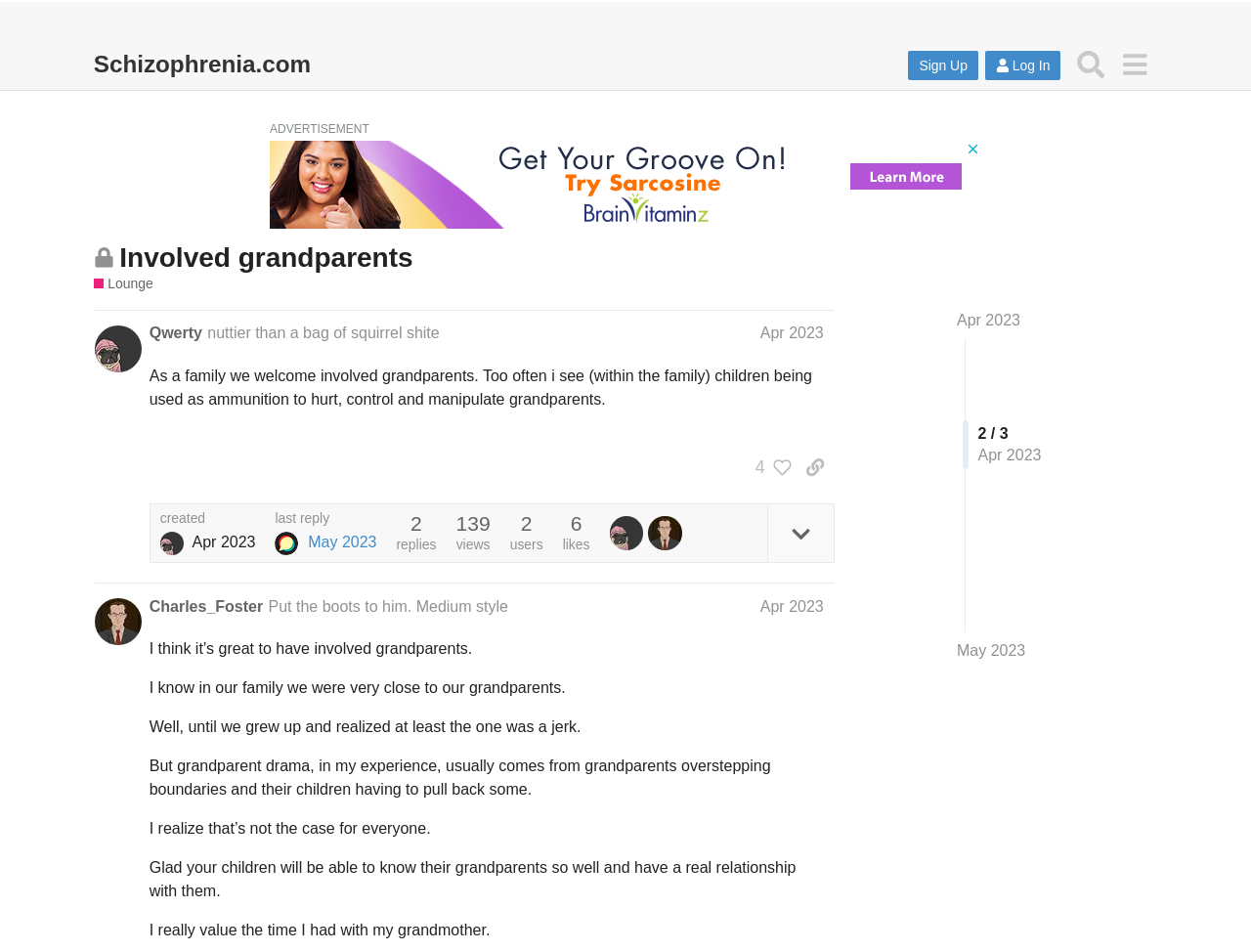How many replies are there in the discussion?
Refer to the image and provide a one-word or short phrase answer.

139